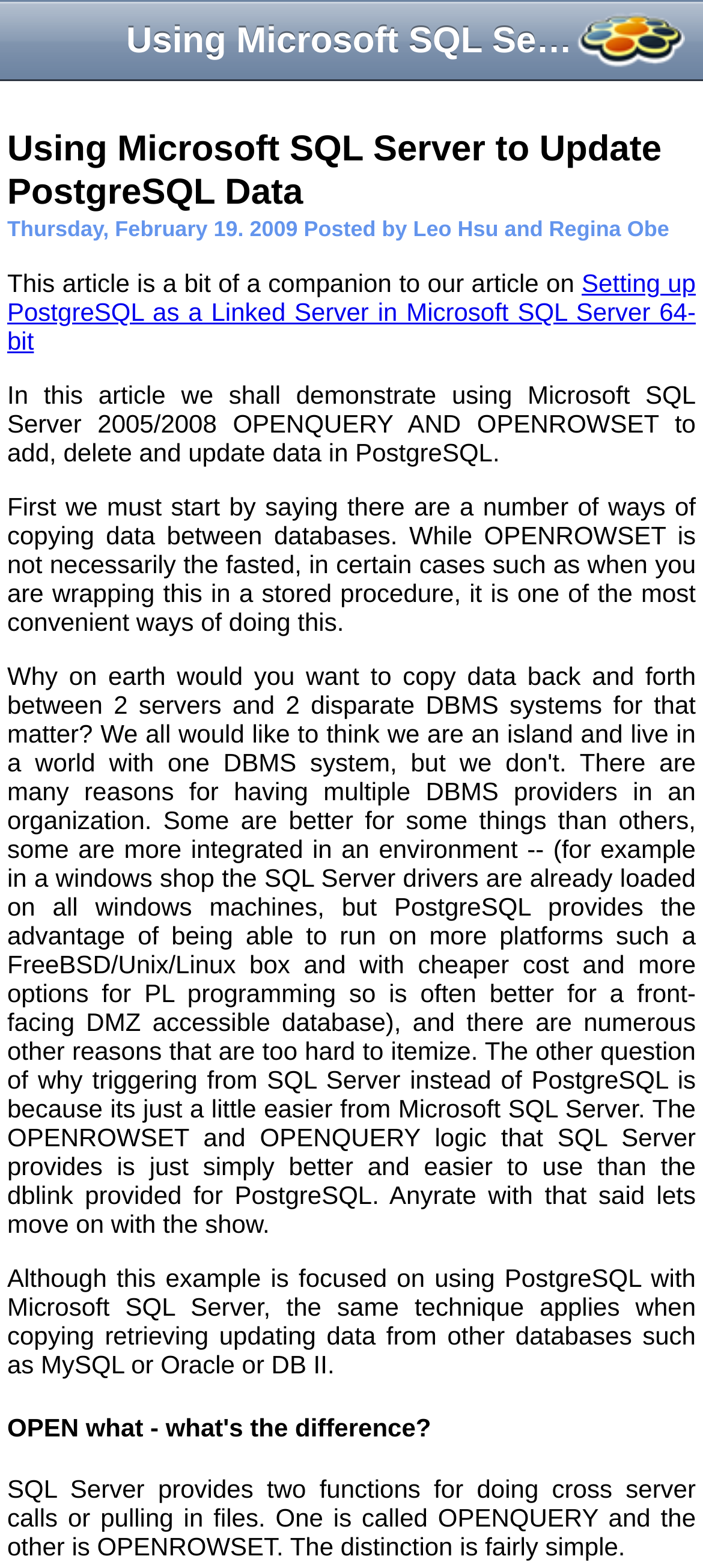Analyze the image and give a detailed response to the question:
Who are the authors of this article?

The webpage mentions that the article was posted by Leo Hsu and Regina Obe, indicating that they are the authors of the article.